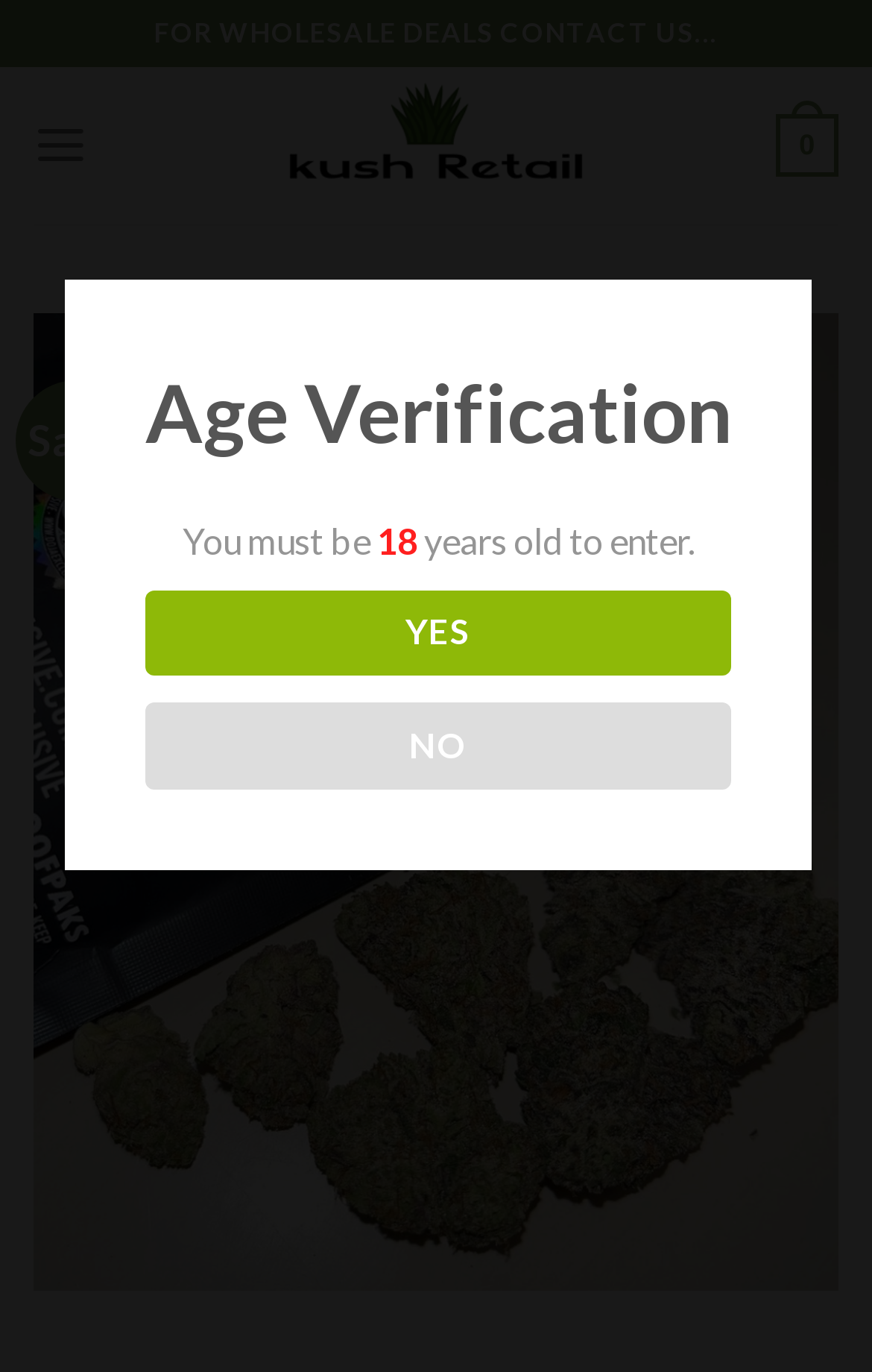How many buttons are in the age verification section?
We need a detailed and exhaustive answer to the question. Please elaborate.

The age verification section contains two buttons, labeled 'YES' and 'NO', which allow the user to confirm or deny that they are 18 years old or older.